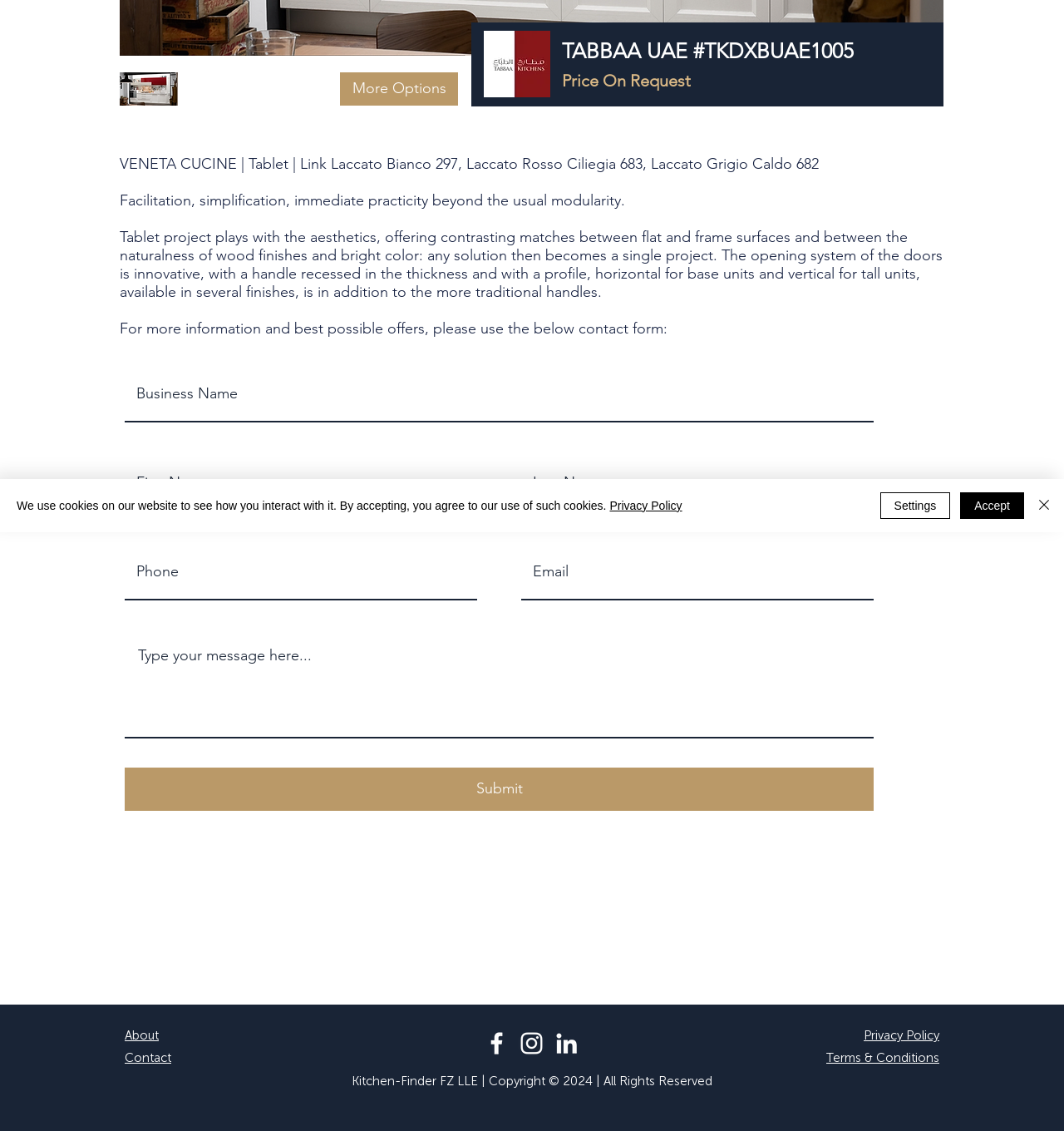Extract the bounding box coordinates for the UI element described as: "placeholder="Type your message here..."".

[0.117, 0.56, 0.821, 0.653]